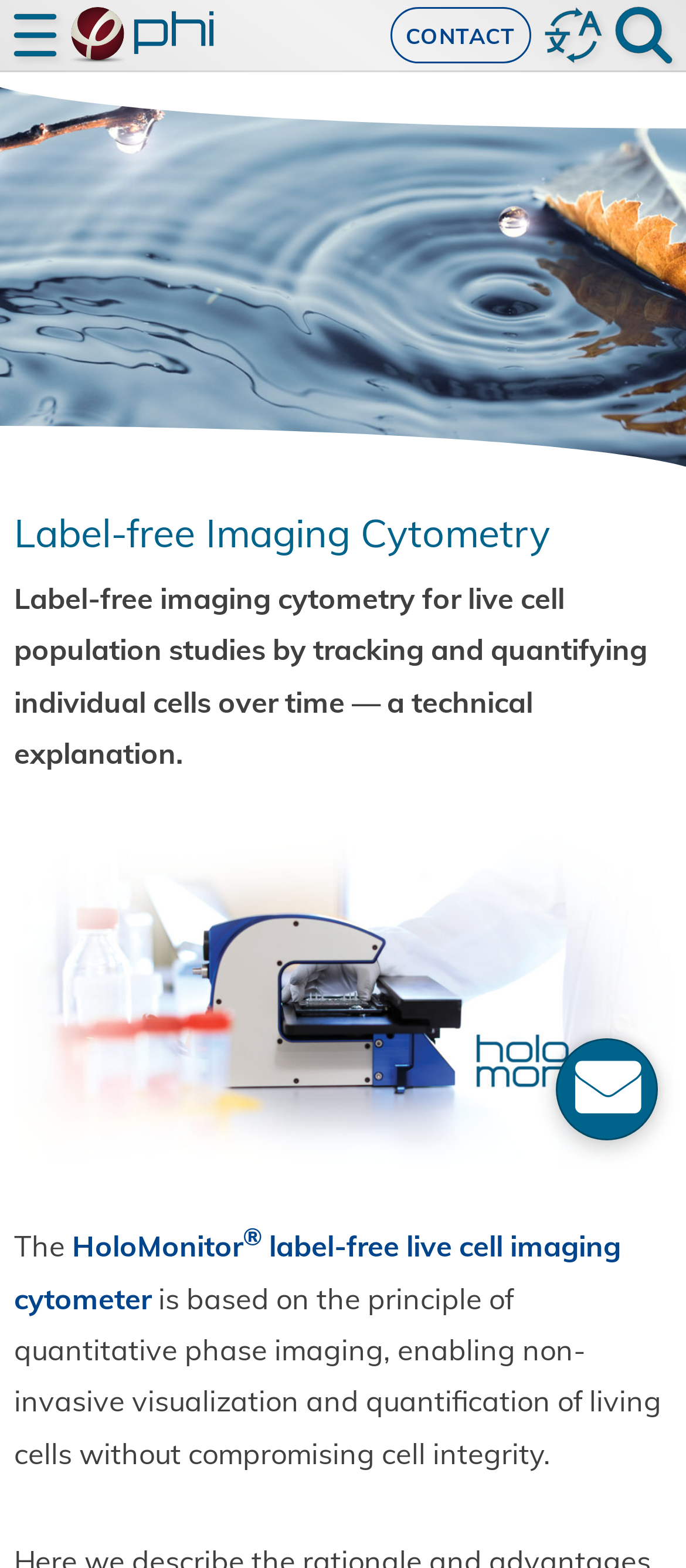What is the principle of the HoloMonitor label-free live cell imaging cytometer?
Refer to the screenshot and respond with a concise word or phrase.

Quantitative phase imaging